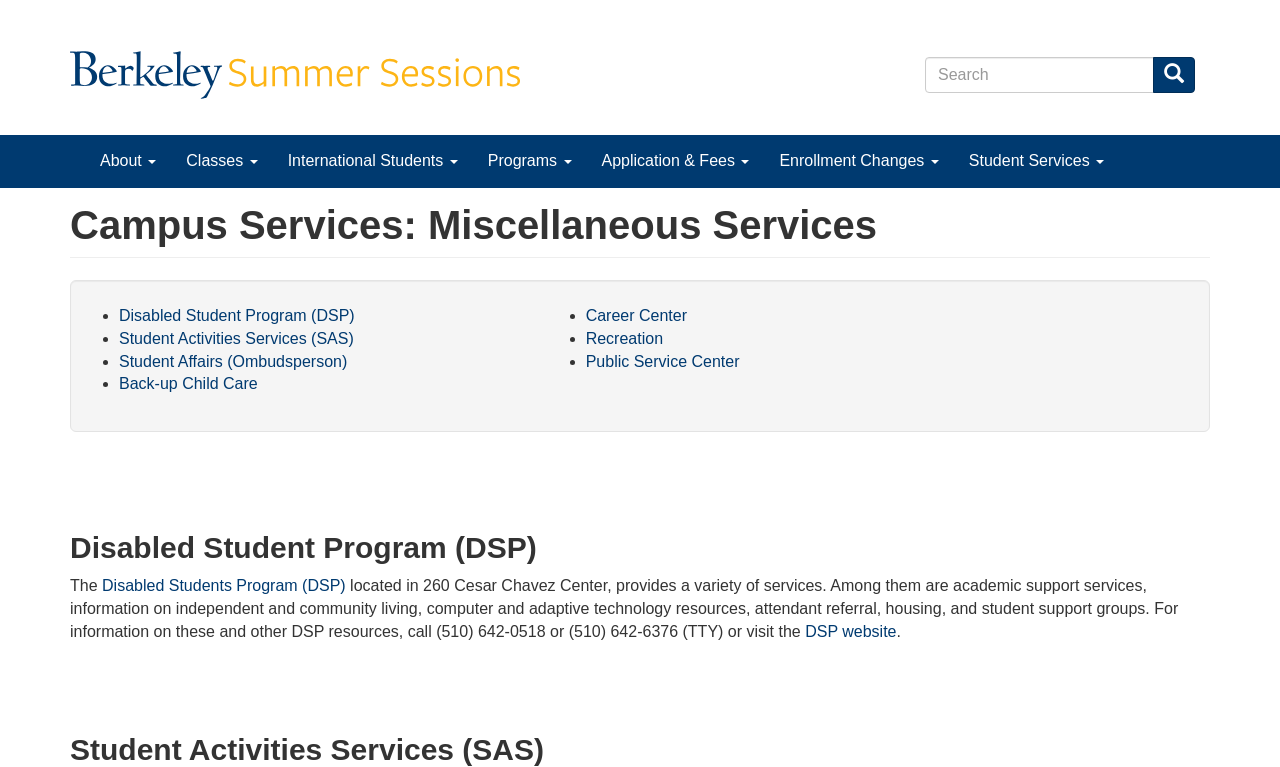Create an elaborate caption for the webpage.

The webpage is about Campus Services, specifically Miscellaneous Services, offered by Berkeley Summer Sessions. At the top-left corner, there is a "Skip to main content" link. Next to it, on the top-left, is the Berkeley Summer Sessions logo, an image with a link to the main page. On the top-right, there is a search bar with a "Search" button.

Below the search bar, there is a main navigation menu with buttons for "About", "Classes", "International Students", "Programs", "Application & Fees", "Enrollment Changes", and "Student Services".

The main content of the page is divided into sections, each with a heading. The first section is "Campus Services: Miscellaneous Services", which lists several services with bullet points. These services include "Disabled Student Program (DSP)", "Student Activities Services (SAS)", "Student Affairs (Ombudsperson)", "Back-up Child Care", "Career Center", "Recreation", and "Public Service Center". Each service is a link to more information.

Below the list of services, there are detailed descriptions of some of the services. The first description is for the "Disabled Student Program (DSP)", which provides various services such as academic support, information on independent living, and computer resources. The description includes a link to the DSP website.

The next section is about "Student Activities Services (SAS)", but its description is not provided.